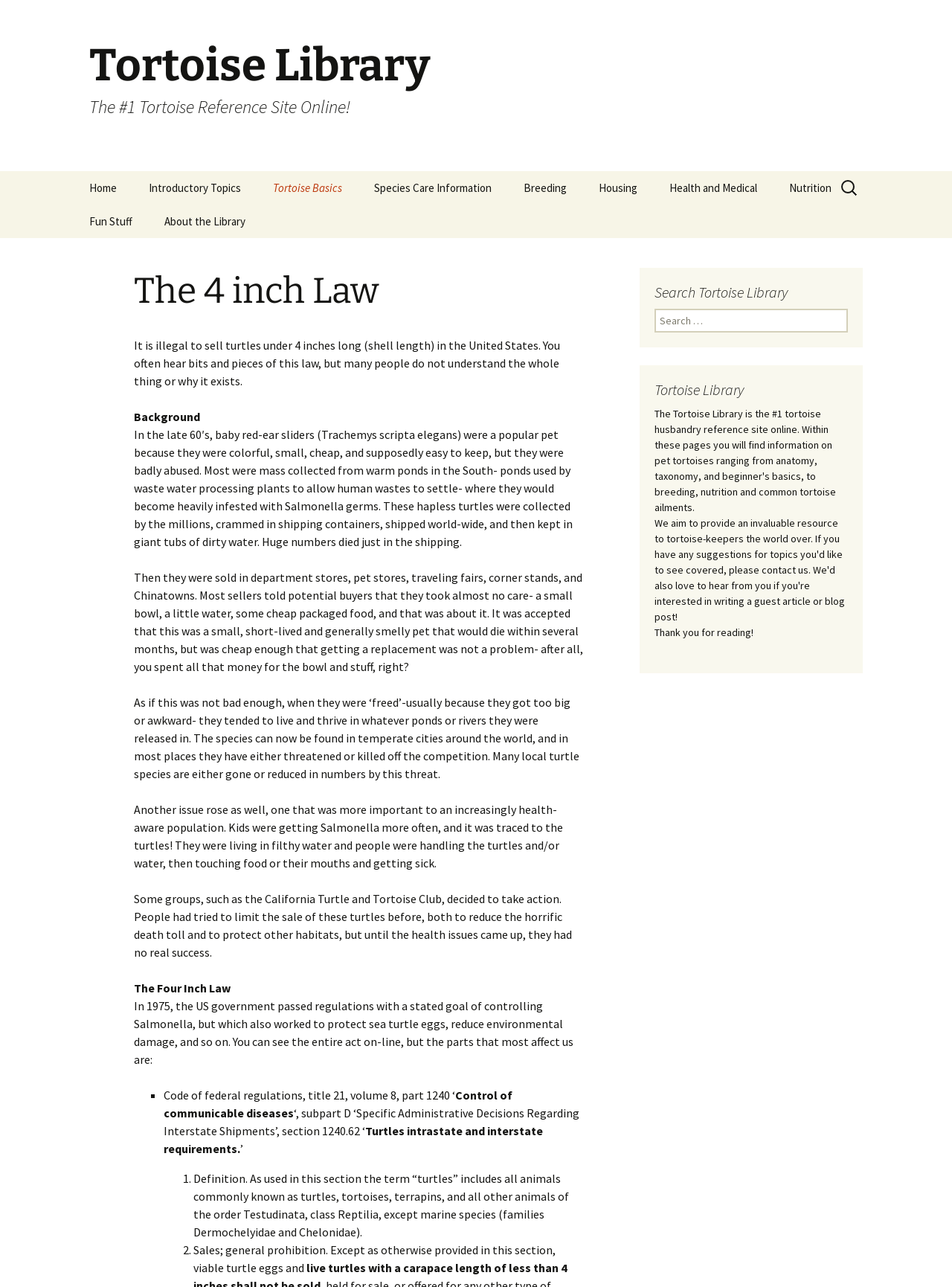Please locate the bounding box coordinates of the element that should be clicked to complete the given instruction: "Read about 'The 4 inch Law'".

[0.271, 0.306, 0.427, 0.332]